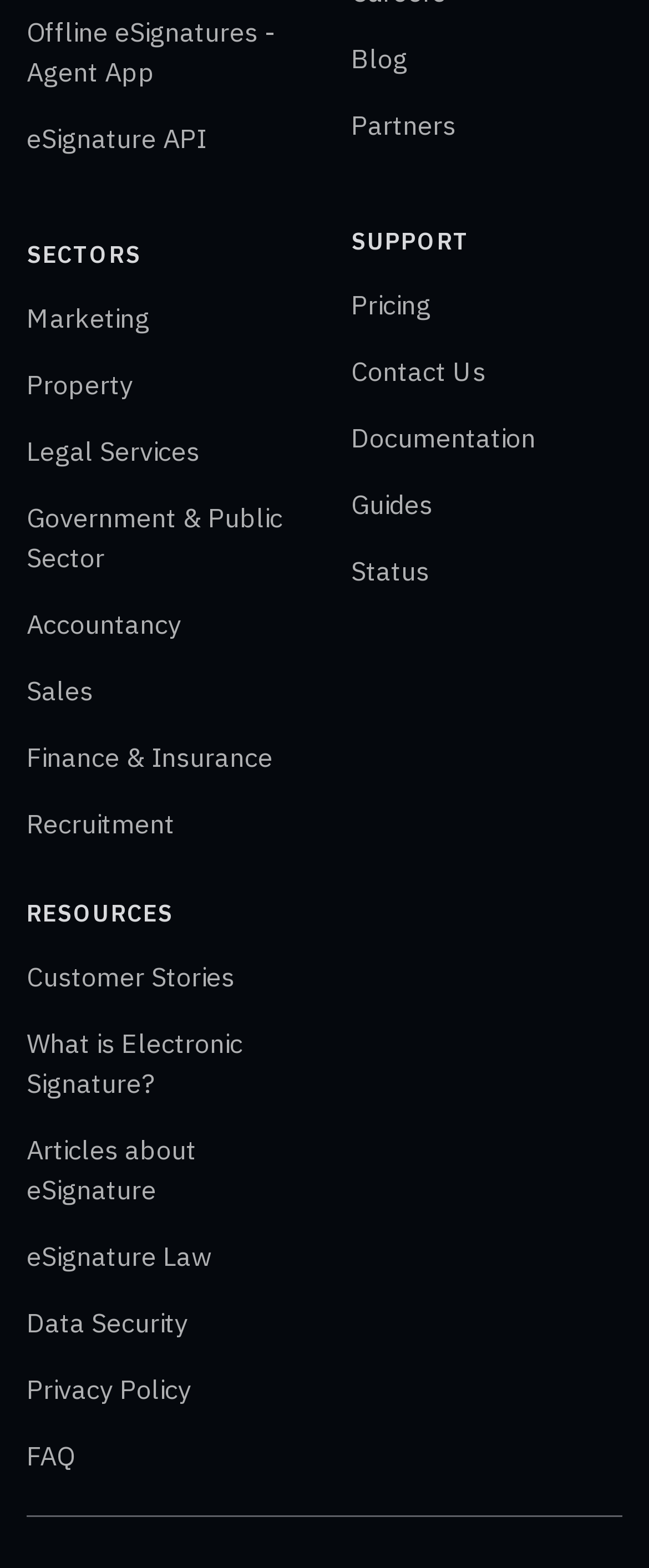Given the element description Contact Us, predict the bounding box coordinates for the UI element in the webpage screenshot. The format should be (top-left x, top-left y, bottom-right x, bottom-right y), and the values should be between 0 and 1.

[0.541, 0.226, 0.749, 0.247]